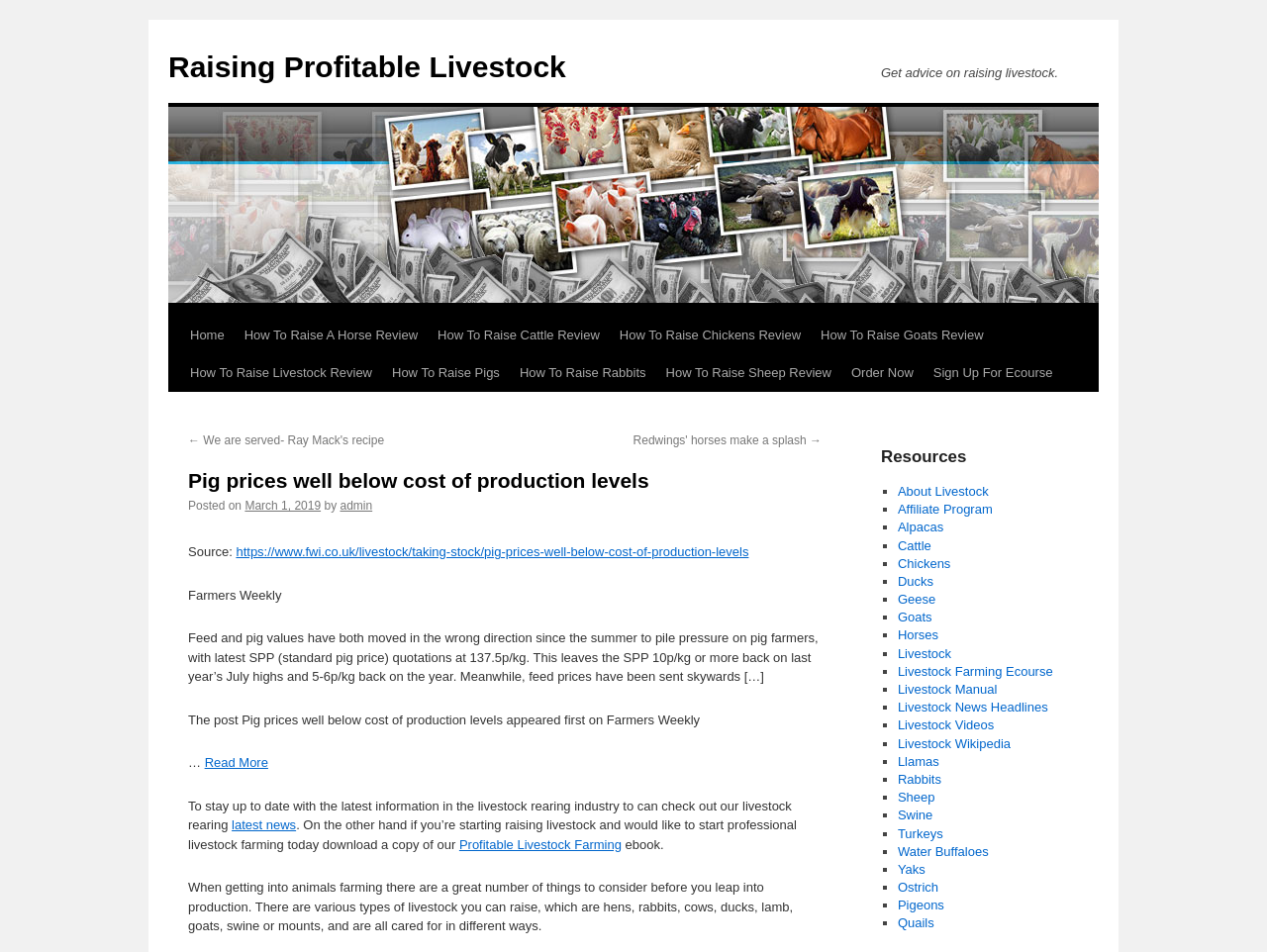Generate an in-depth caption that captures all aspects of the webpage.

This webpage is about pig prices and their relation to the cost of production levels. At the top, there is a navigation menu with links to "Home", "How To Raise A Horse Review", "How To Raise Cattle Review", and other related topics. Below the navigation menu, there is a heading that reads "Pig prices well below cost of production levels". 

To the left of the heading, there are two links: "← We are served- Ray Mack's recipe" and "Redwings' horses make a splash →". Below the heading, there is a paragraph of text that discusses the current state of pig prices and their impact on pig farmers. The text mentions that the standard pig price (SPP) quotations are at 137.5p/kg, which is 10p/kg or more back on last year's July highs and 5-6p/kg back on the year.

Below the paragraph, there is a link to "Read More" and a section that provides information on how to stay up to date with the latest news in the livestock rearing industry. There is also a link to download an ebook on "Profitable Livestock Farming".

On the right side of the page, there is a section titled "Resources" with a list of links to various topics related to livestock, including "About Livestock", "Alpacas", "Cattle", "Chickens", and many others.